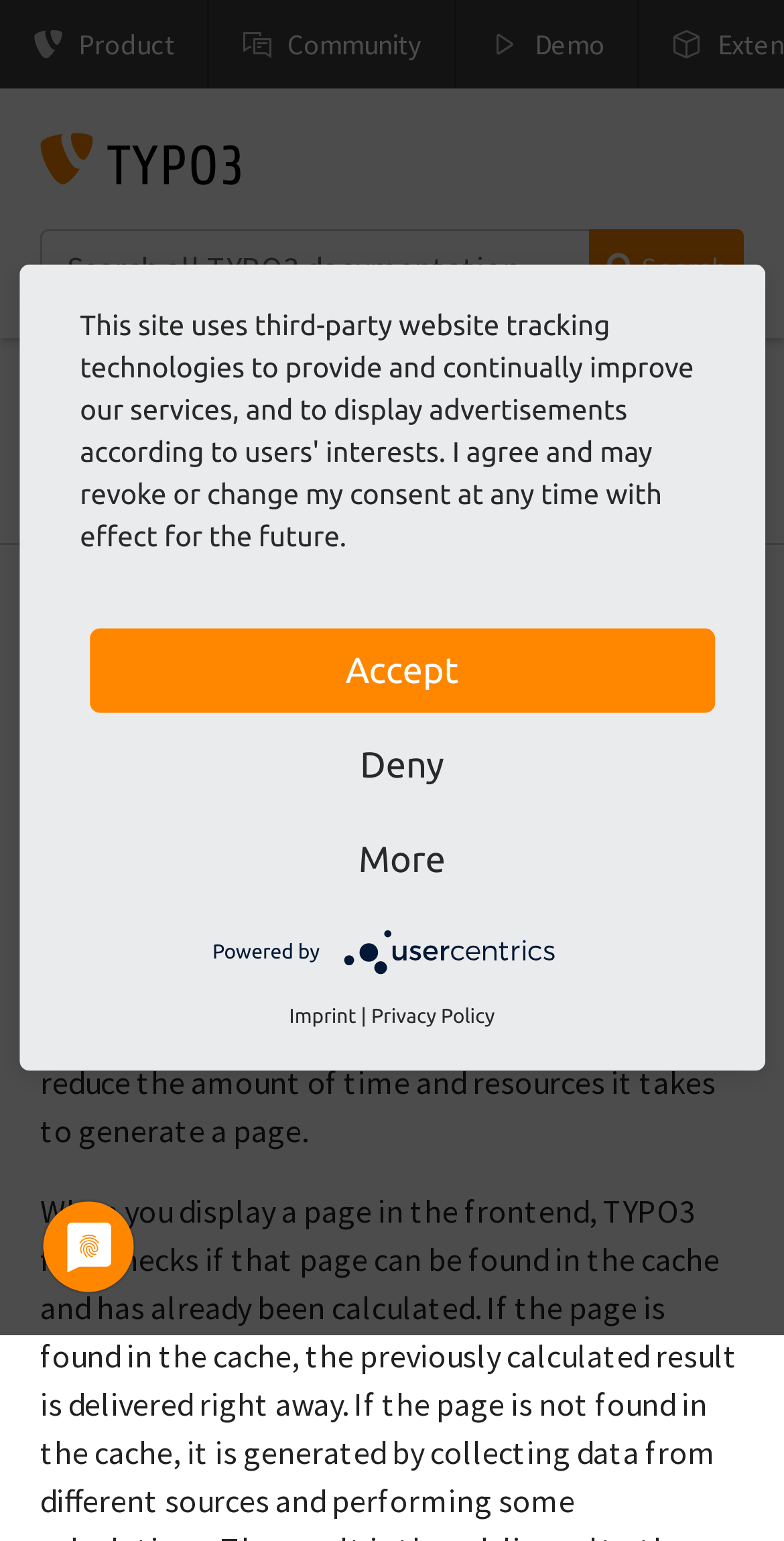Please provide a short answer using a single word or phrase for the question:
What is the purpose of caching in TYPO3?

Reduce time and resources